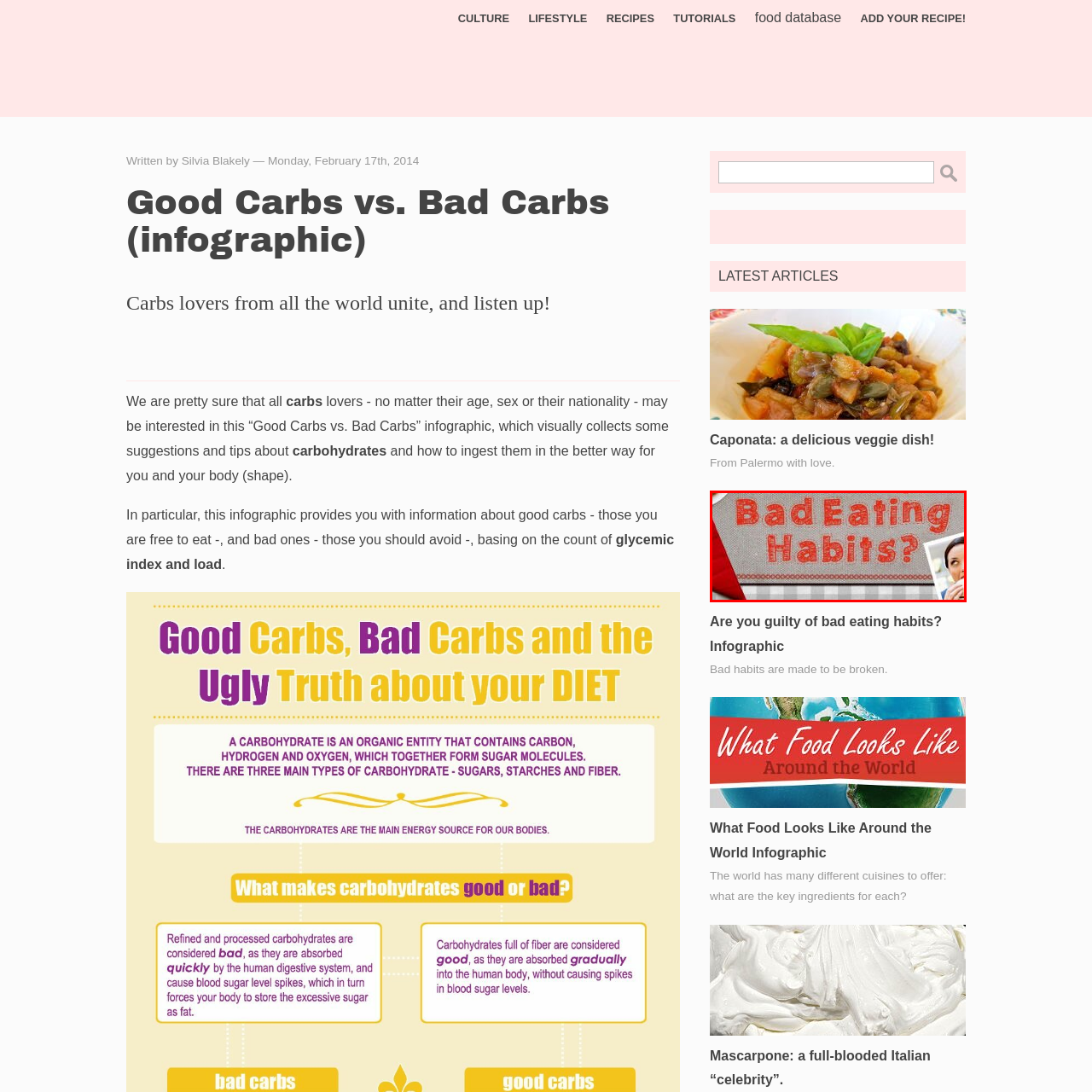Create an extensive description for the image inside the red frame.

This engaging infographic titled "Are you guilty of bad eating habits?" features bold red text on a textured background, designed to capture attention and provoke thought about dietary choices. Accompanying the title is an image of a thoughtful individual, suggesting reflection on personal eating habits. The combination of vibrant typography and imagery conveys a message that aims to resonate with anyone curious about their nutritional behaviors and the potential impact of bad habits on their health. The overall aesthetic is inviting yet thought-provoking, inviting viewers to explore the associated content further.